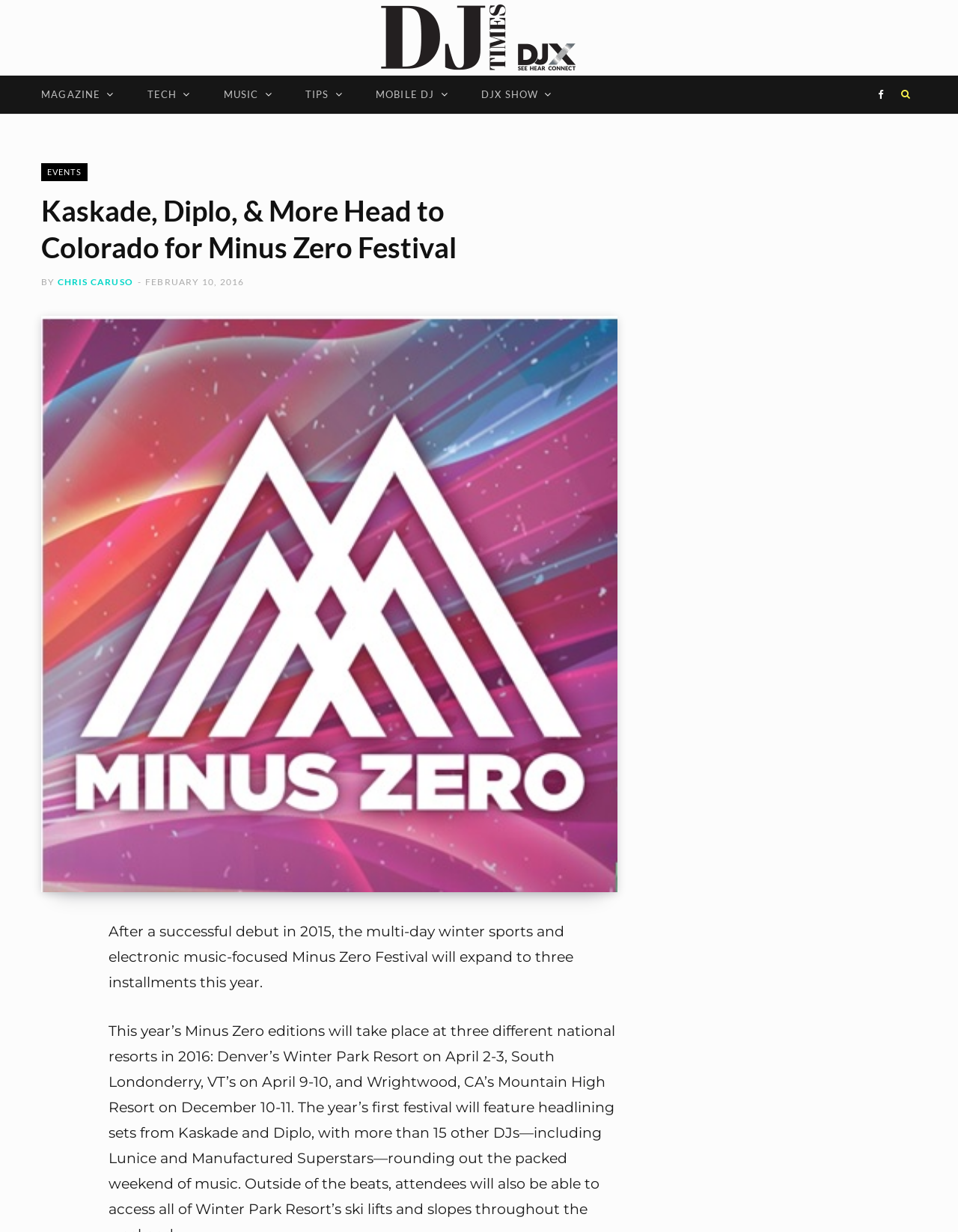Given the element description, predict the bounding box coordinates in the format (top-left x, top-left y, bottom-right x, bottom-right y), using floating point numbers between 0 and 1: Tech

[0.138, 0.061, 0.215, 0.092]